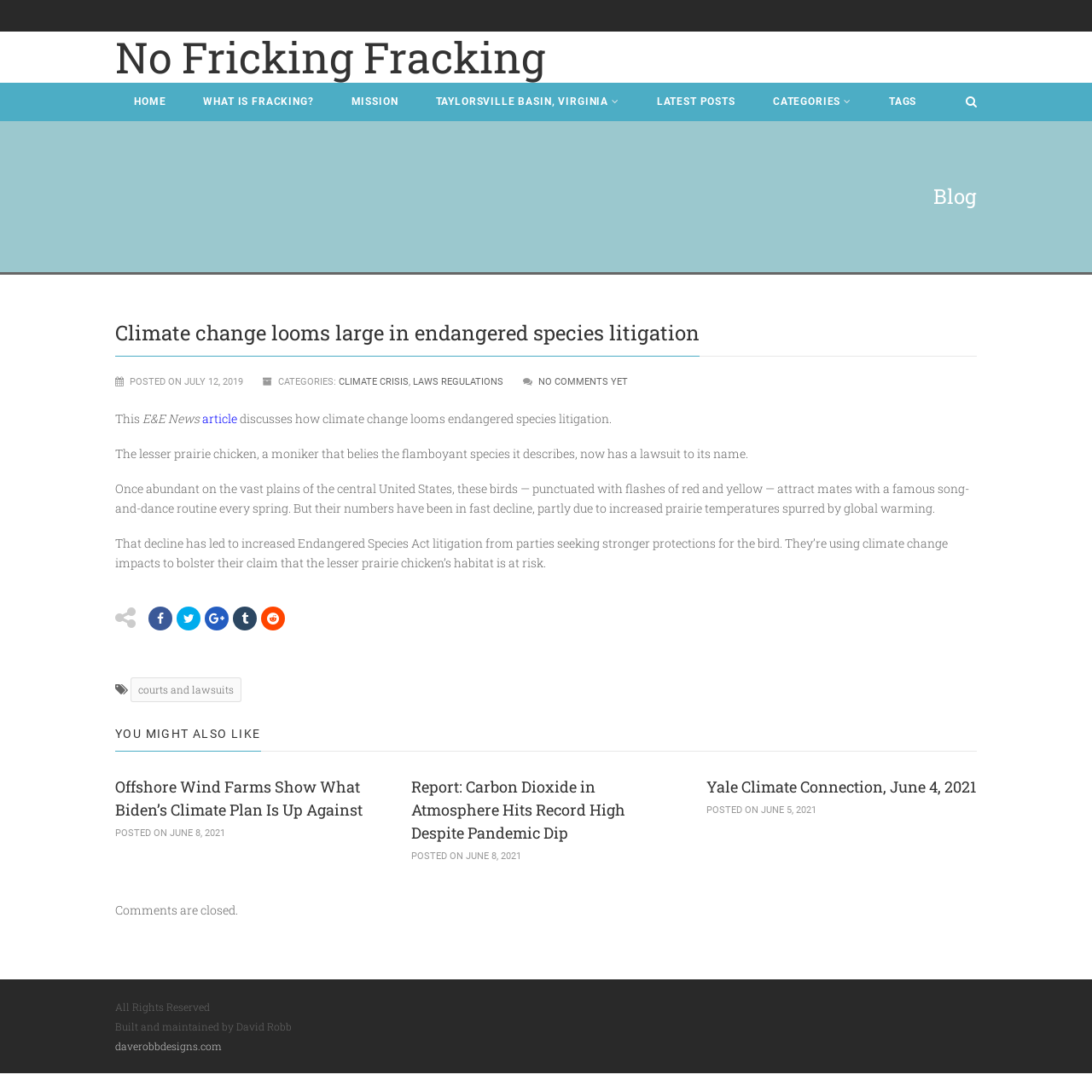Please study the image and answer the question comprehensively:
What is the topic of the article 'Offshore Wind Farms Show What Biden’s Climate Plan Is Up Against'?

The article 'Offshore Wind Farms Show What Biden’s Climate Plan Is Up Against' is listed under the 'YOU MIGHT ALSO LIKE' section, suggesting that it is related to climate change and Biden's climate plan.